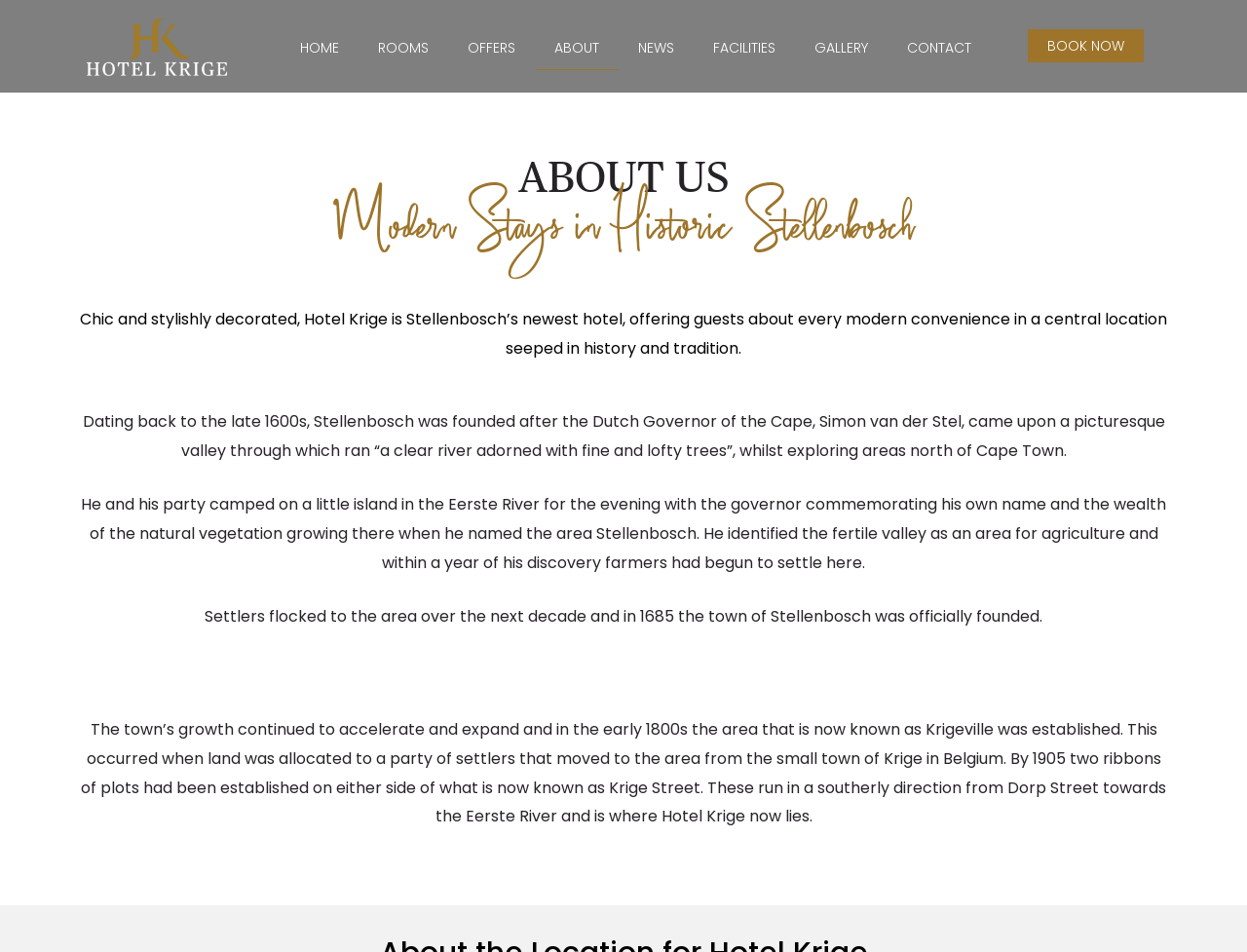Based on the image, please elaborate on the answer to the following question:
What is the origin of the settlers who established Krigeville?

I found the answer by reading the StaticText 'This occurred when land was allocated to a party of settlers that moved to the area from the small town of Krige in Belgium.' which provides the origin of the settlers.